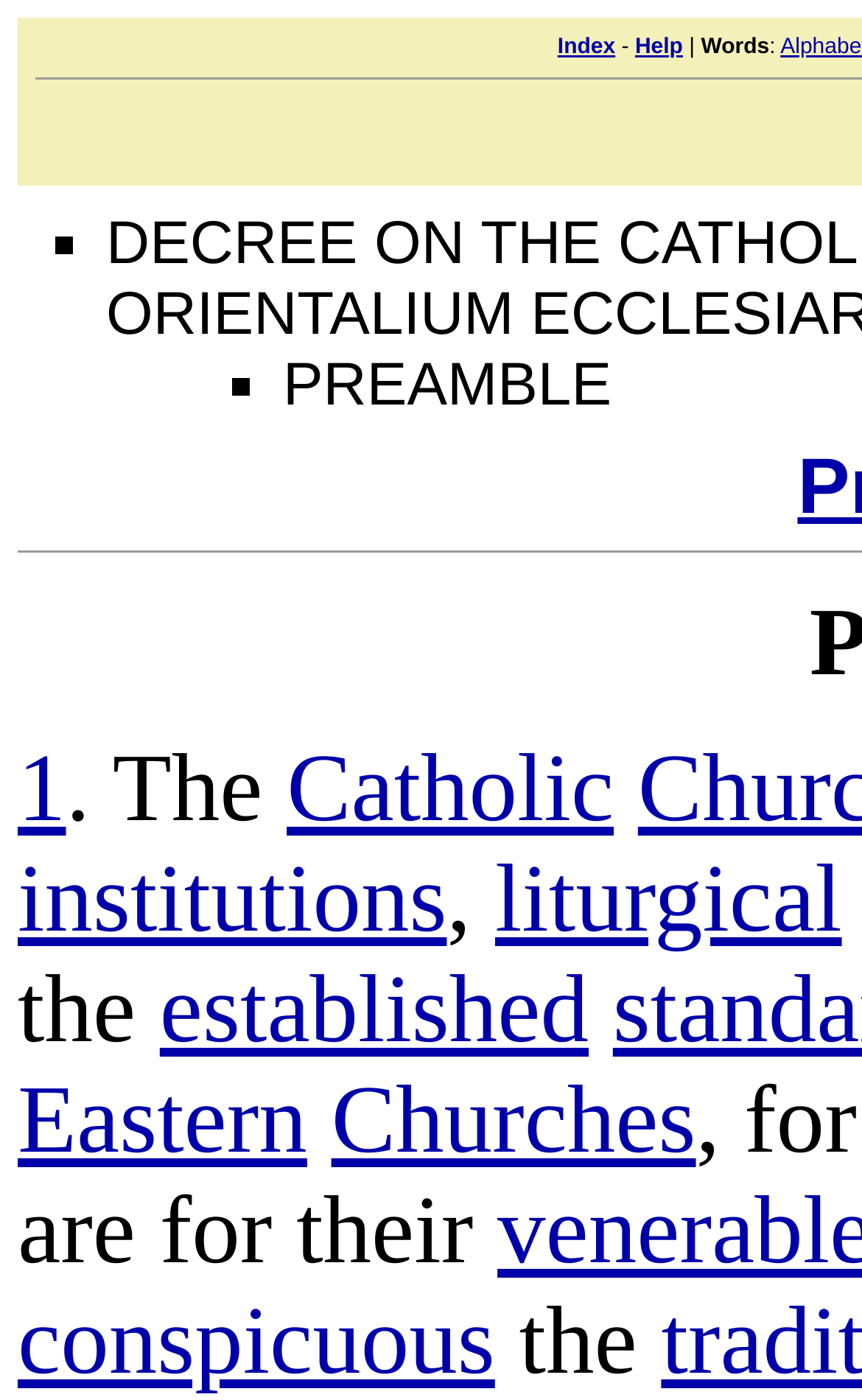What is the title of the section?
Please interpret the details in the image and answer the question thoroughly.

I found a StaticText element with the text 'PREAMBLE' which is likely to be the title of the section, given its position and formatting.